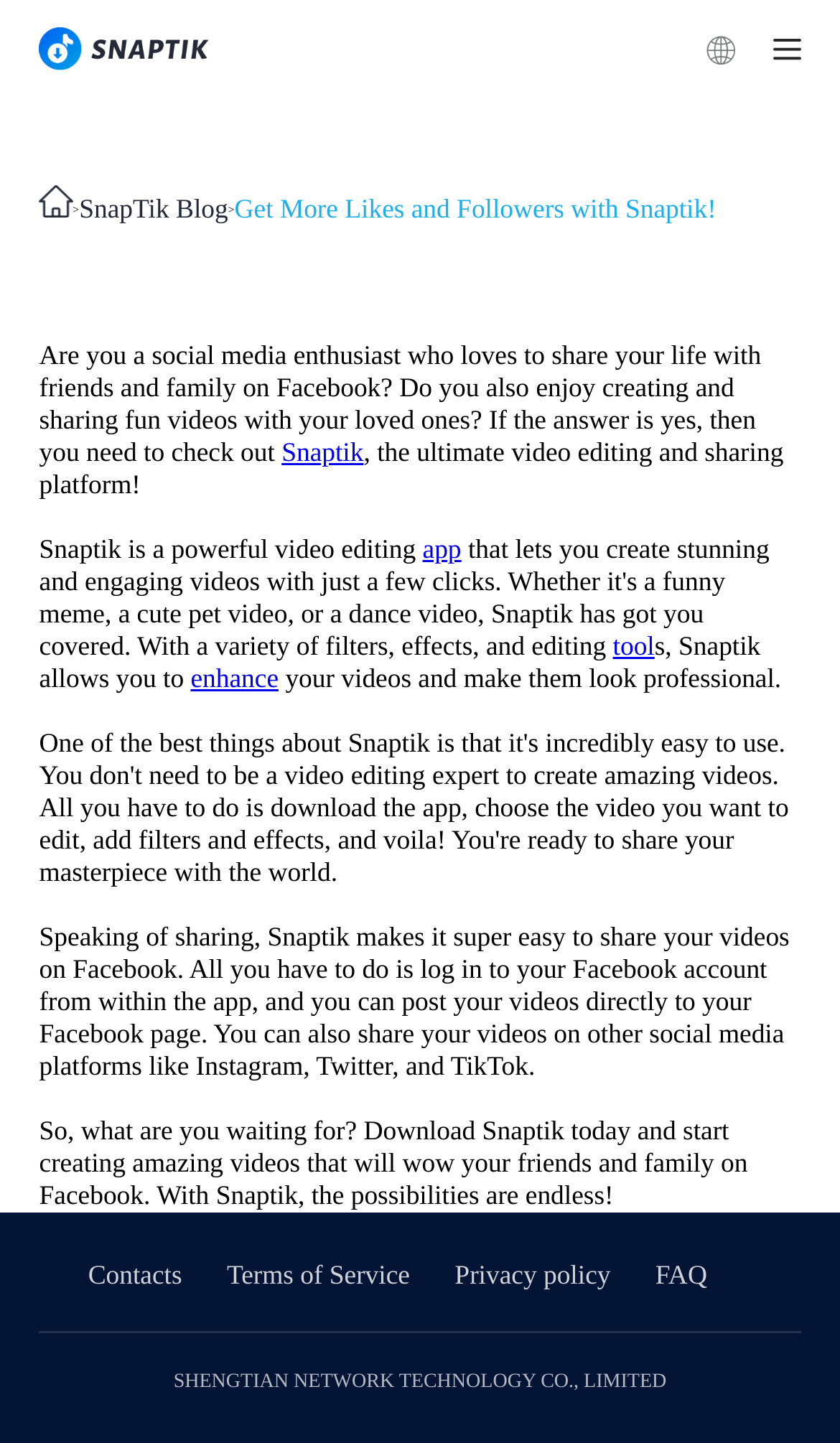Please provide the bounding box coordinates for the element that needs to be clicked to perform the following instruction: "Visit the SnapTik Blog". The coordinates should be given as four float numbers between 0 and 1, i.e., [left, top, right, bottom].

[0.094, 0.129, 0.272, 0.162]